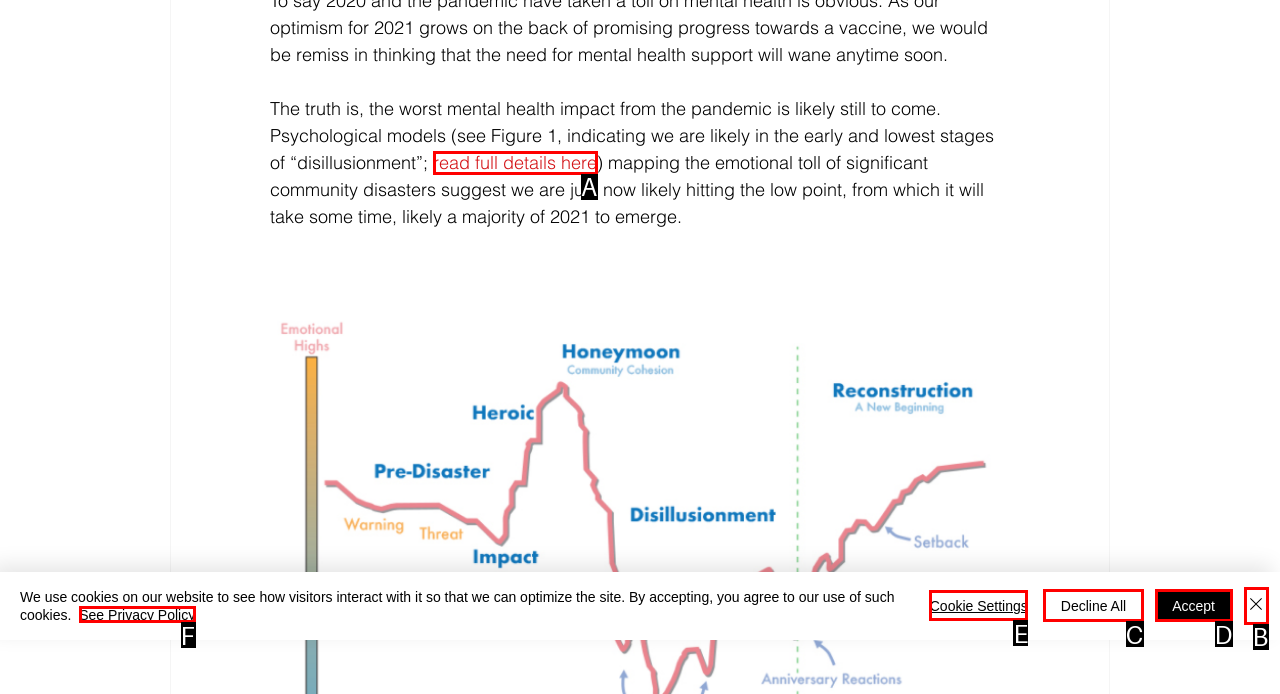From the options presented, which lettered element matches this description: See Privacy Policy
Reply solely with the letter of the matching option.

F